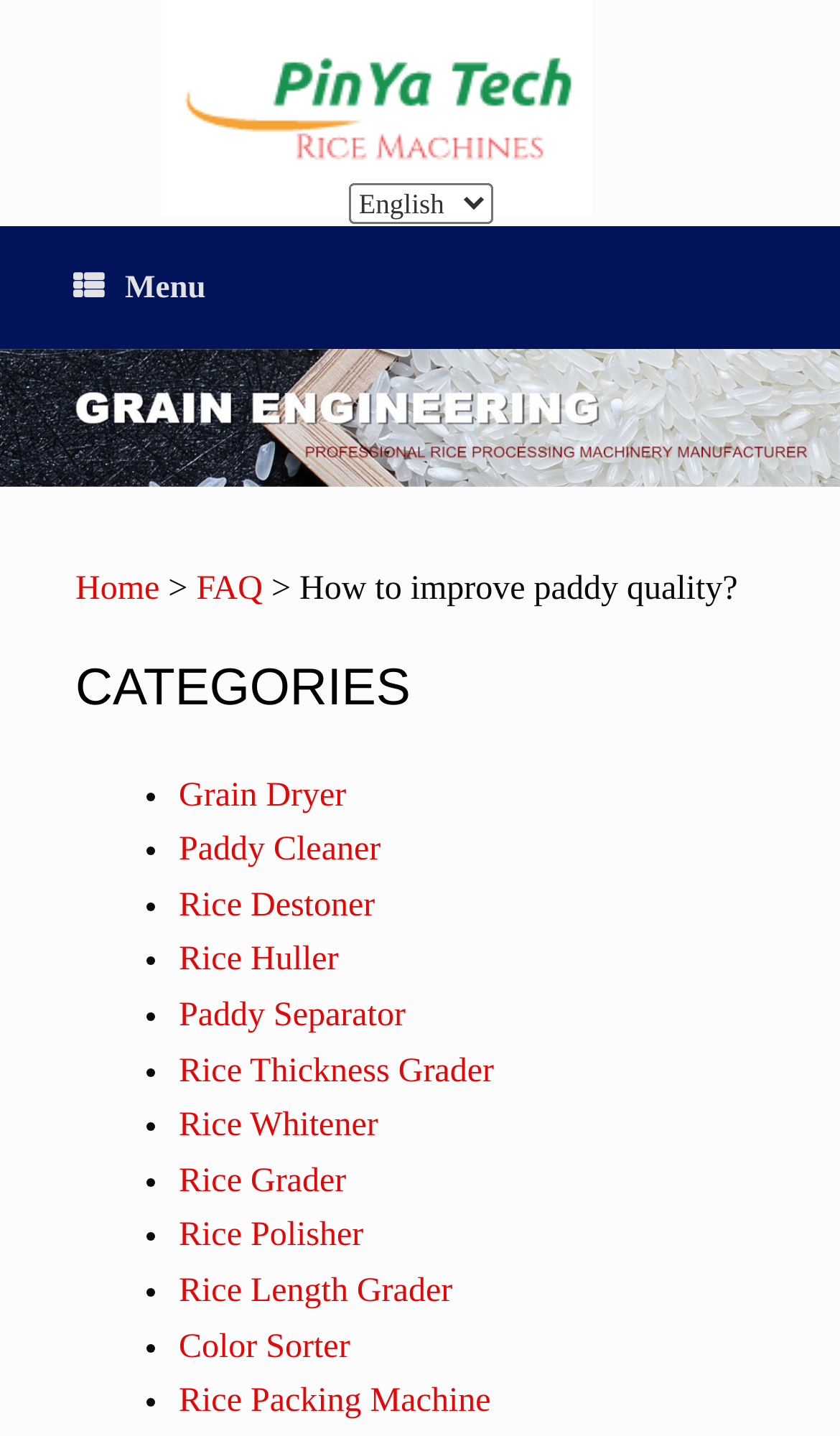Provide the bounding box coordinates for the UI element described in this sentence: "Paddy Separator". The coordinates should be four float values between 0 and 1, i.e., [left, top, right, bottom].

[0.213, 0.694, 0.483, 0.72]